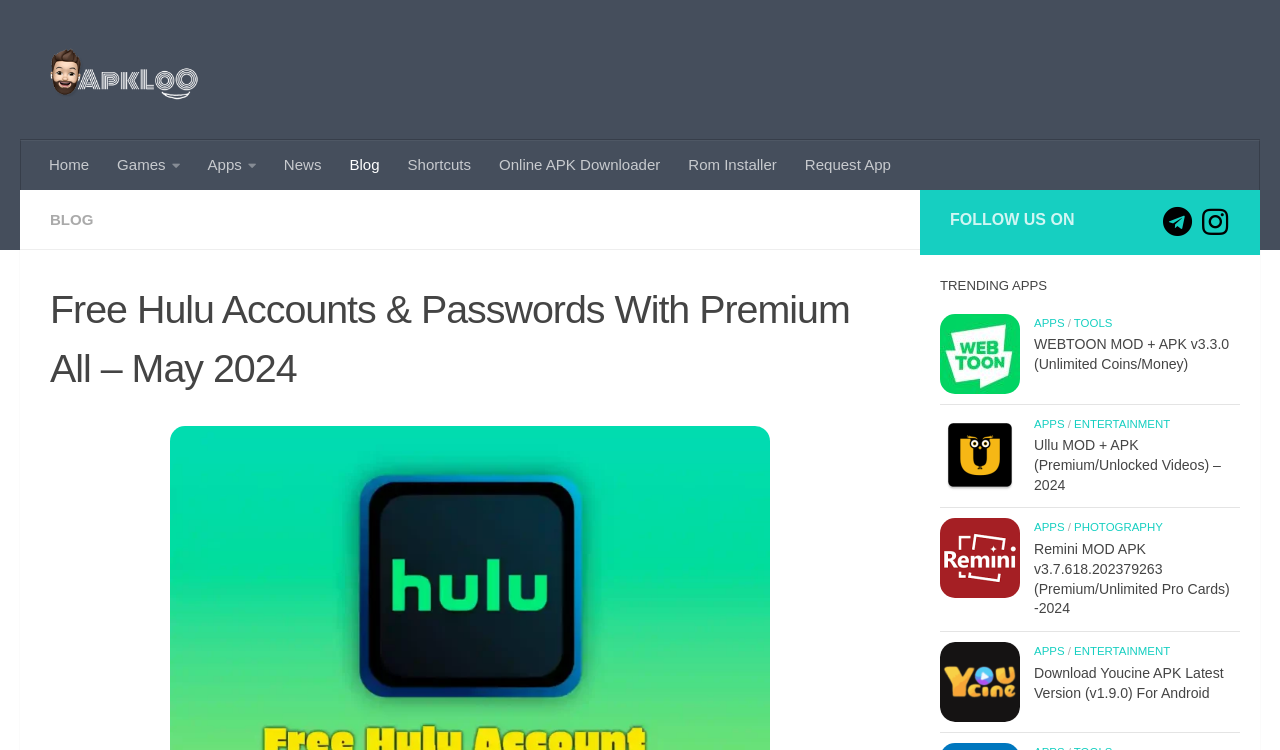Please identify the primary heading of the webpage and give its text content.

Free Hulu Accounts & Passwords With Premium All – May 2024